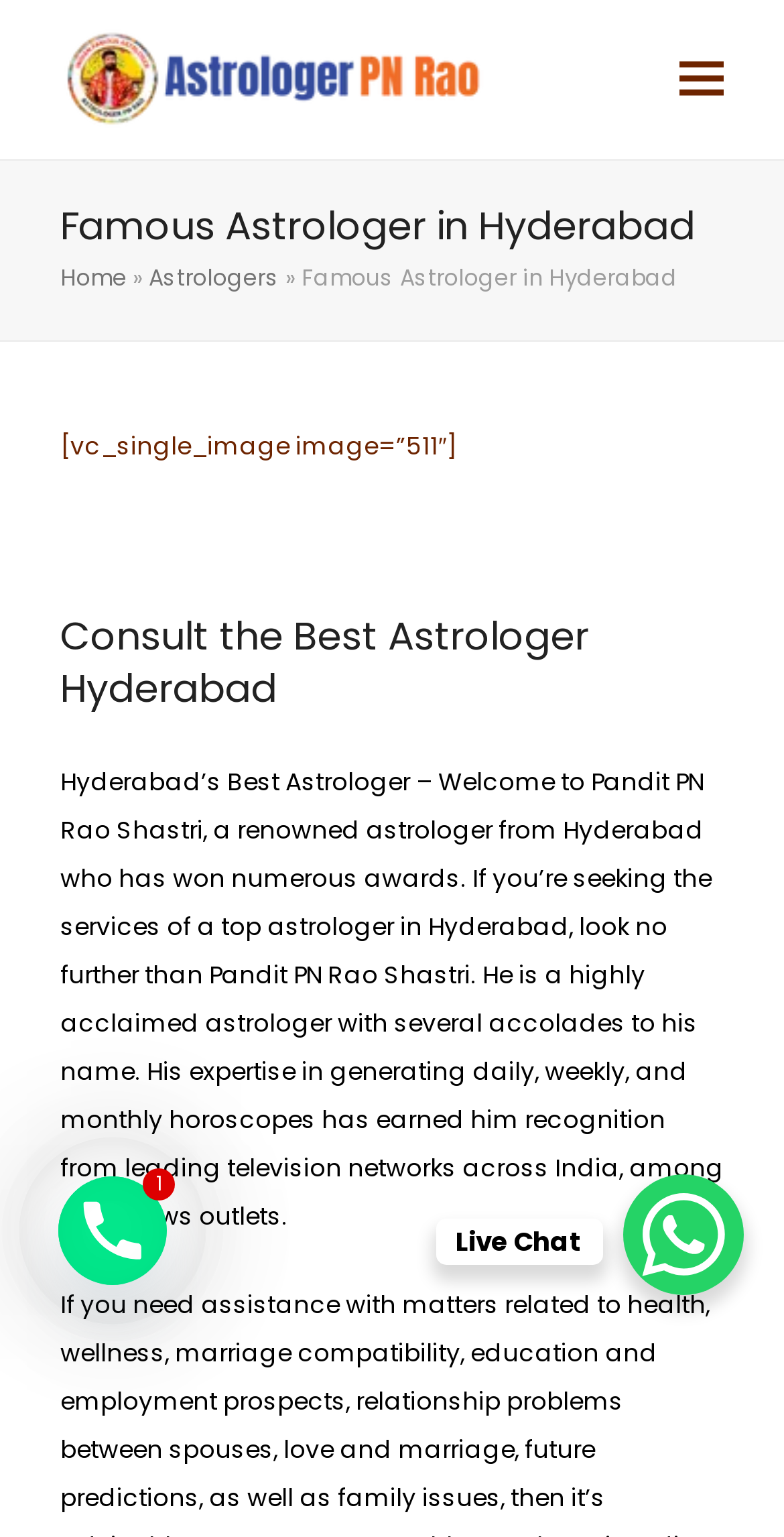Locate and provide the bounding box coordinates for the HTML element that matches this description: "alt="Astrologer PN Rao"".

[0.077, 0.038, 0.627, 0.061]